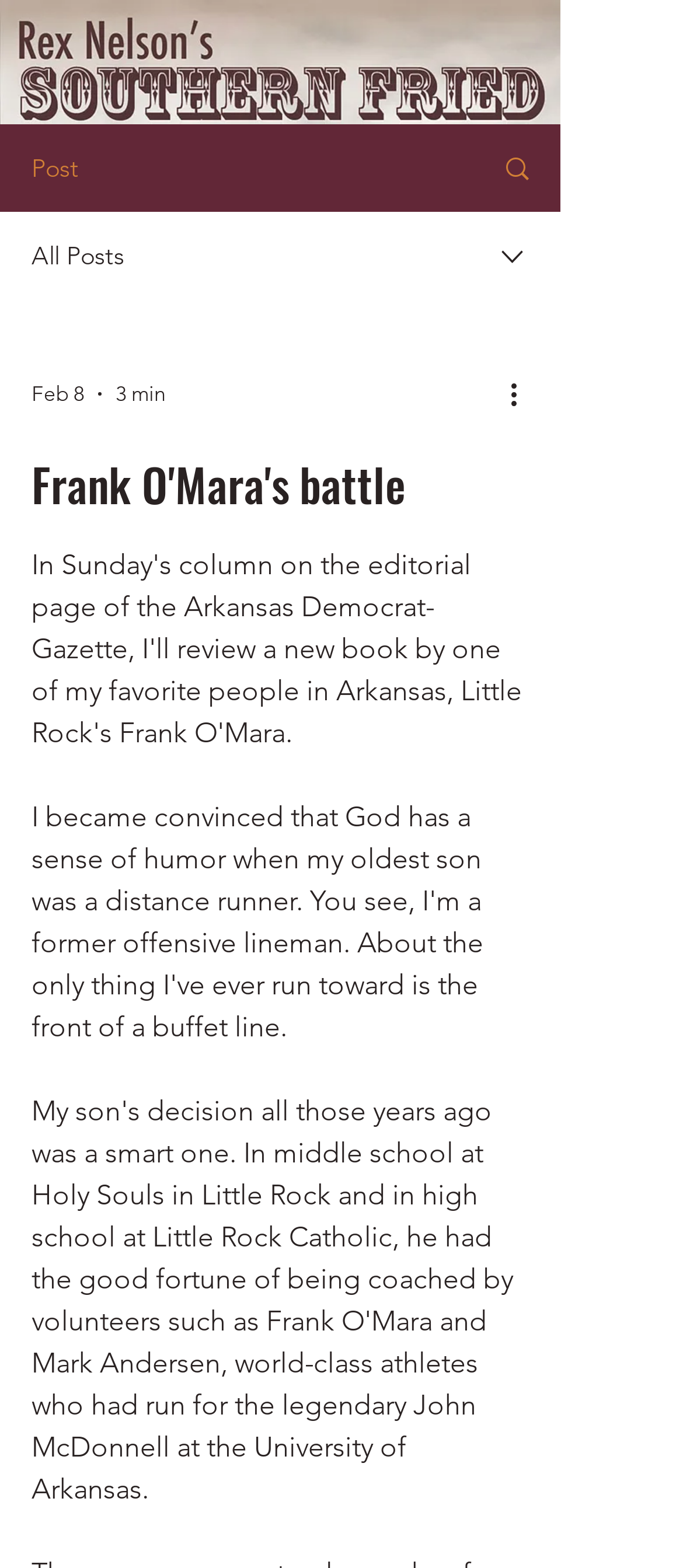Answer the following query concisely with a single word or phrase:
What is the date mentioned in the post?

Feb 8